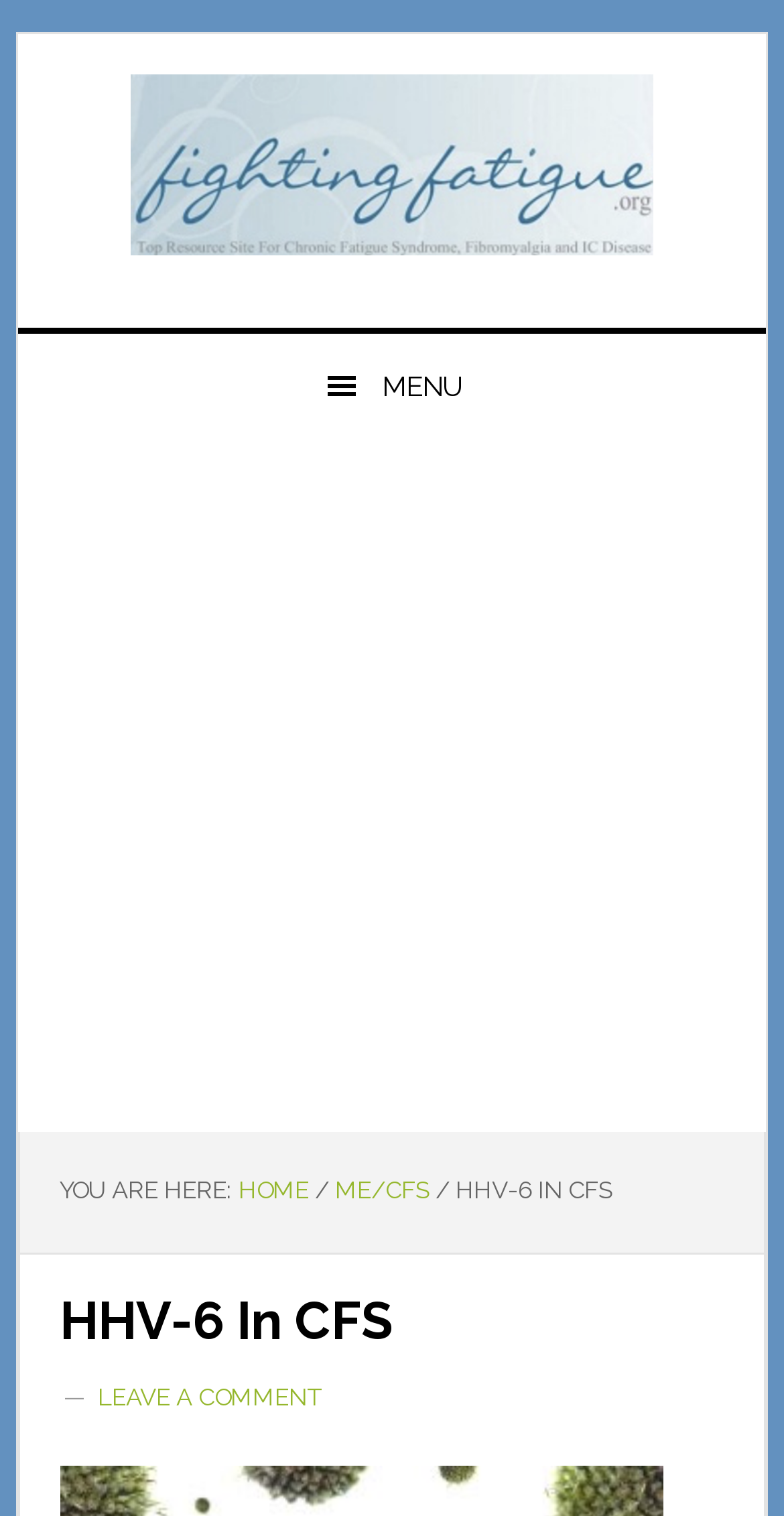Using floating point numbers between 0 and 1, provide the bounding box coordinates in the format (top-left x, top-left y, bottom-right x, bottom-right y). Locate the UI element described here: ME/CFS

[0.428, 0.776, 0.548, 0.794]